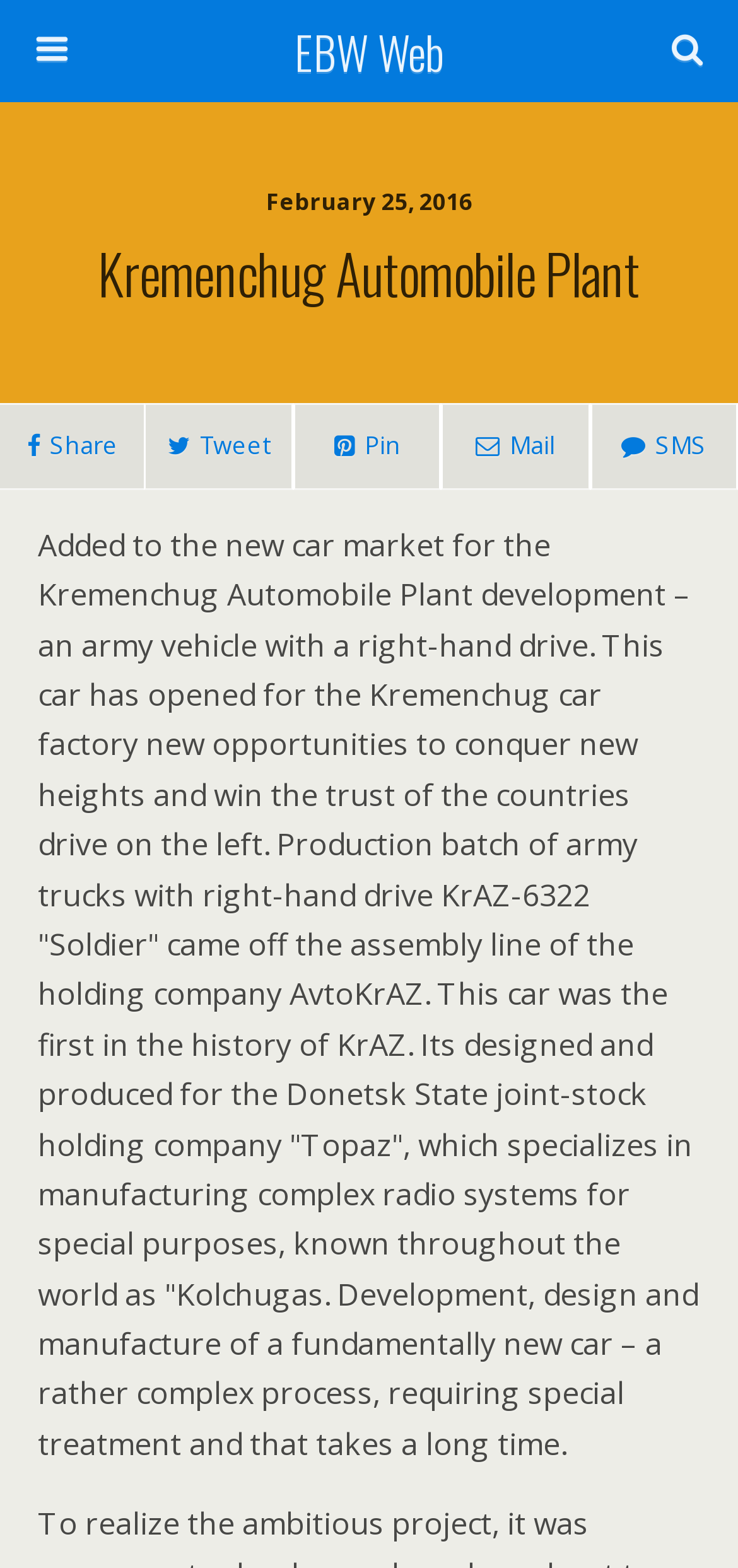Please provide the bounding box coordinates in the format (top-left x, top-left y, bottom-right x, bottom-right y). Remember, all values are floating point numbers between 0 and 1. What is the bounding box coordinate of the region described as: Share

[0.0, 0.258, 0.196, 0.312]